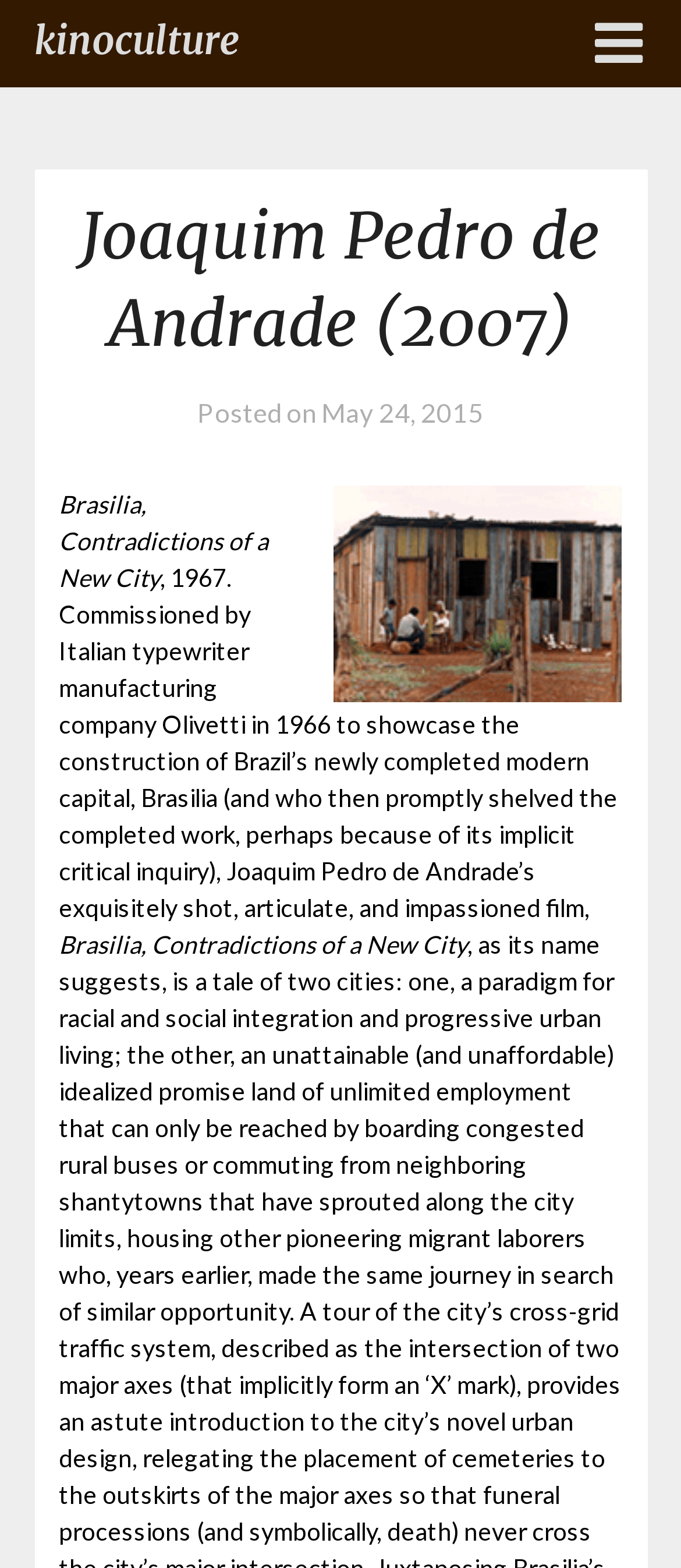Extract the bounding box for the UI element that matches this description: "kinoculture".

[0.05, 0.007, 0.35, 0.047]